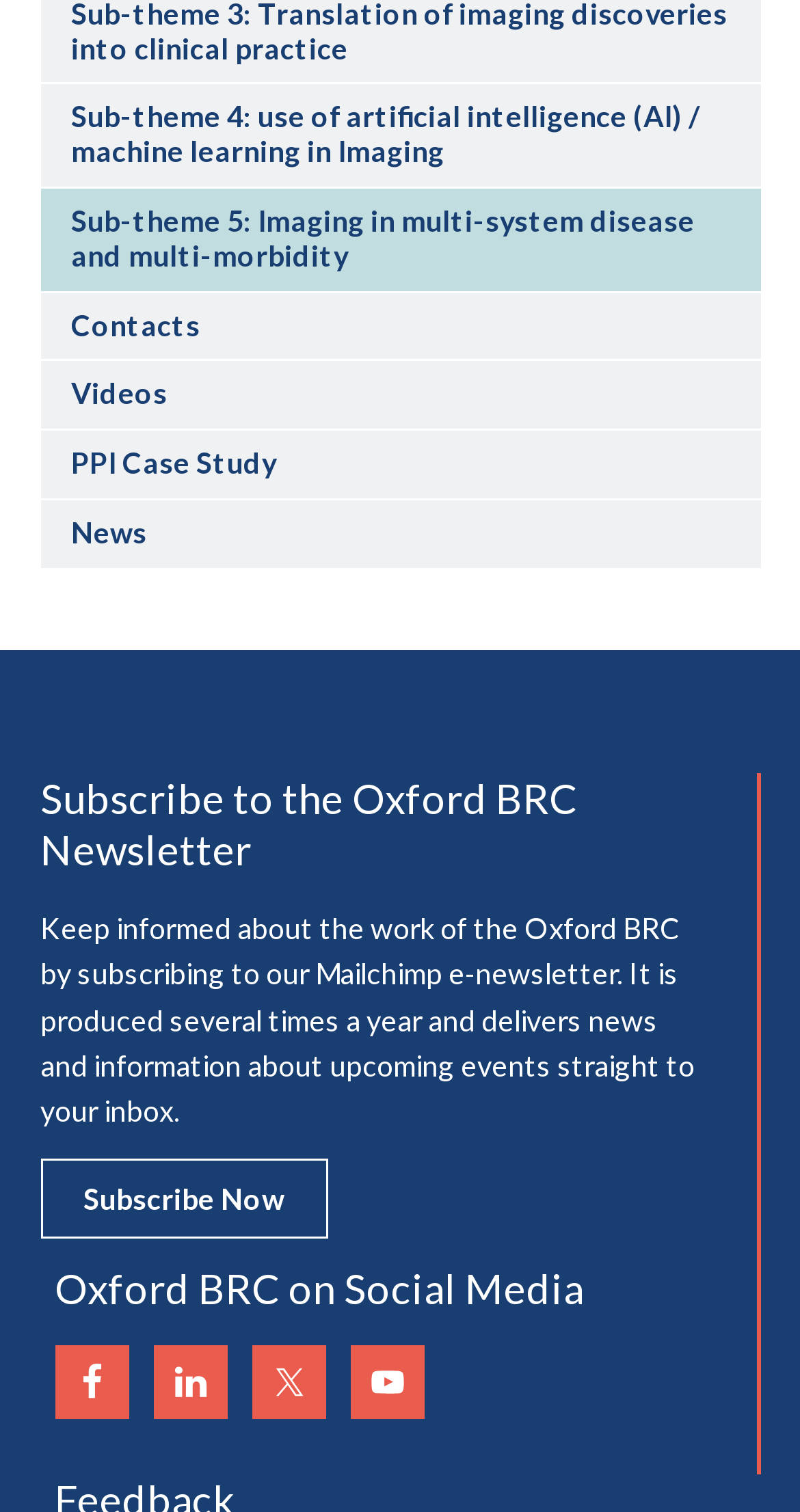Please determine the bounding box coordinates for the UI element described here. Use the format (top-left x, top-left y, bottom-right x, bottom-right y) with values bounded between 0 and 1: PPI Case Study

[0.05, 0.285, 0.95, 0.33]